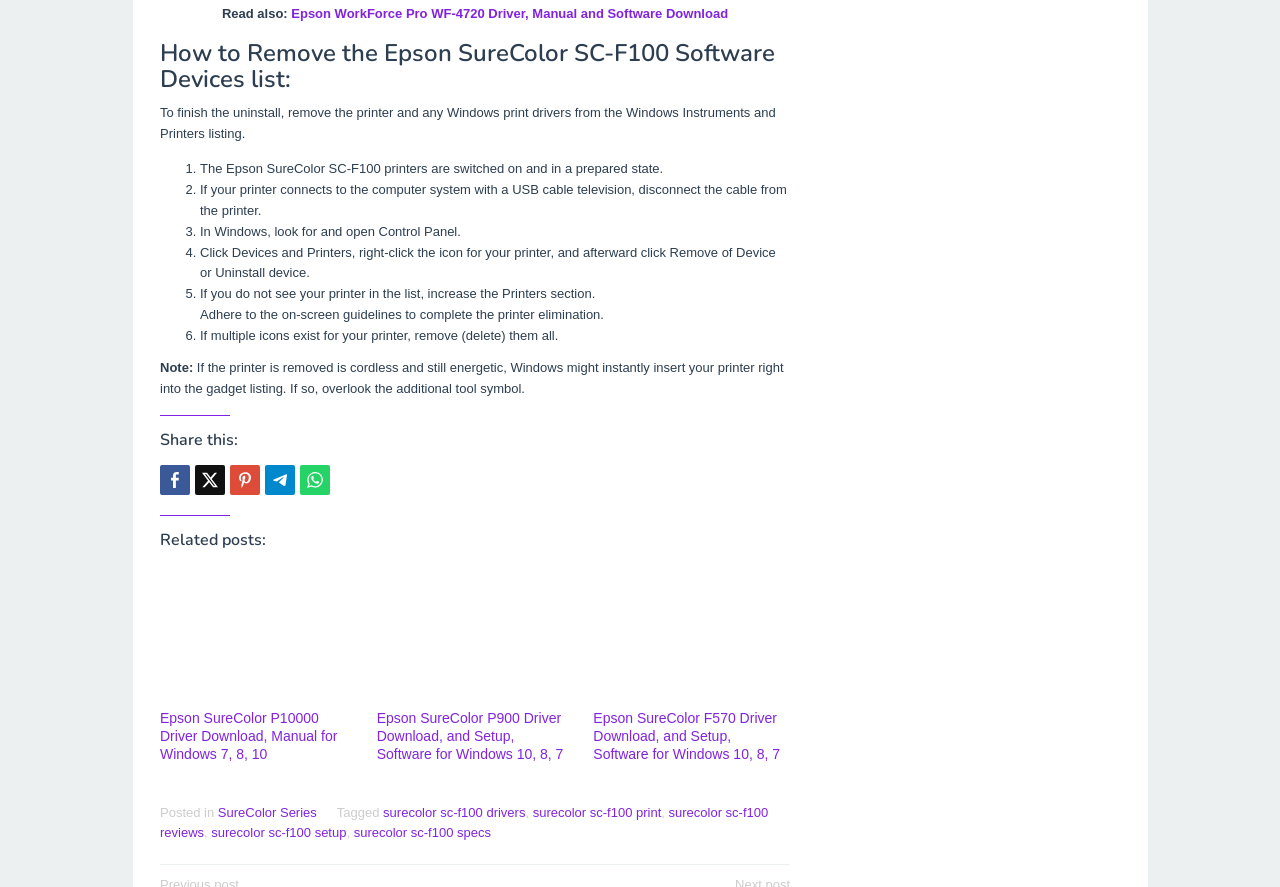Specify the bounding box coordinates for the region that must be clicked to perform the given instruction: "Click 'Pin this'".

[0.18, 0.525, 0.203, 0.558]